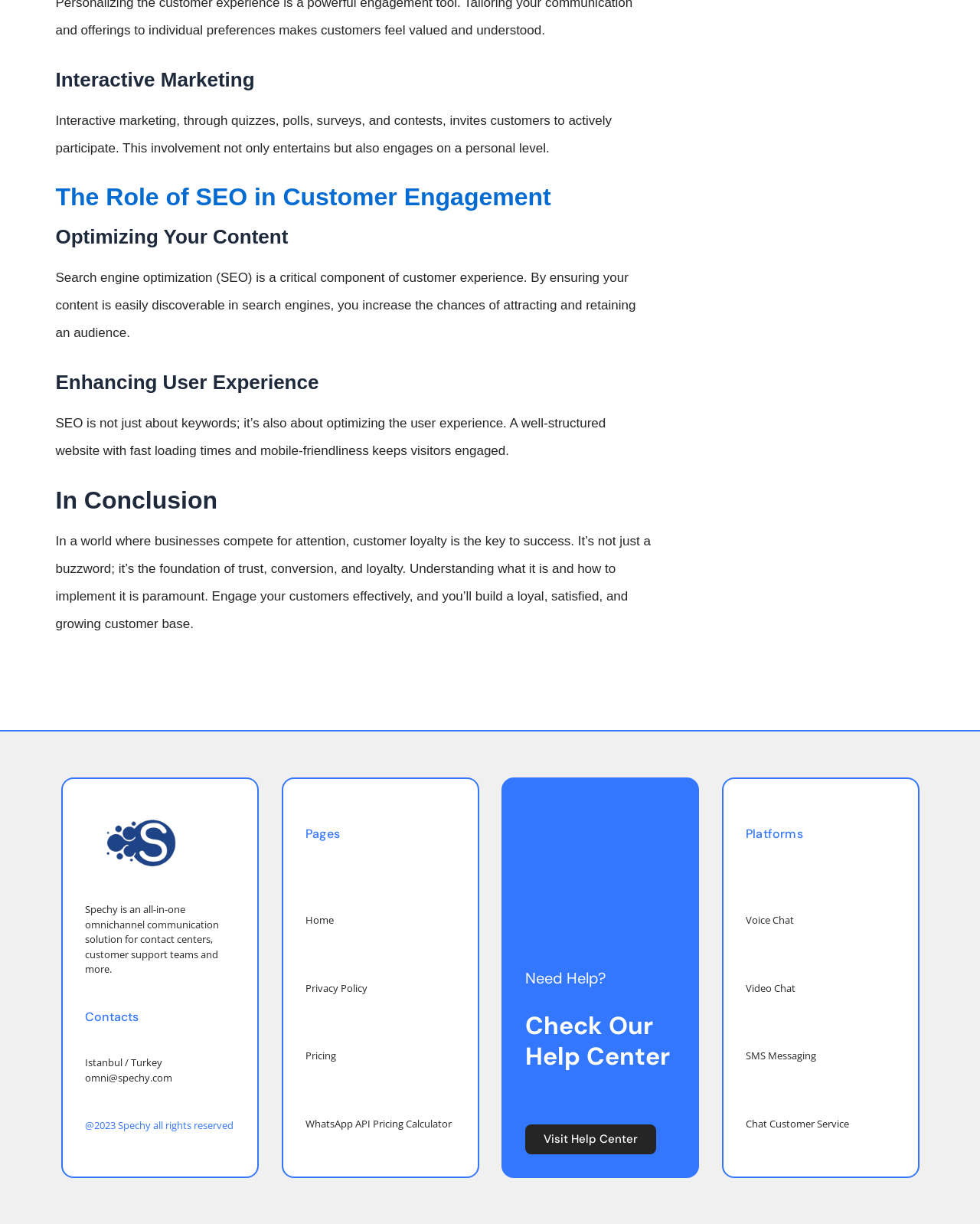Specify the bounding box coordinates of the element's region that should be clicked to achieve the following instruction: "Go to Pricing". The bounding box coordinates consist of four float numbers between 0 and 1, in the format [left, top, right, bottom].

[0.311, 0.857, 0.343, 0.868]